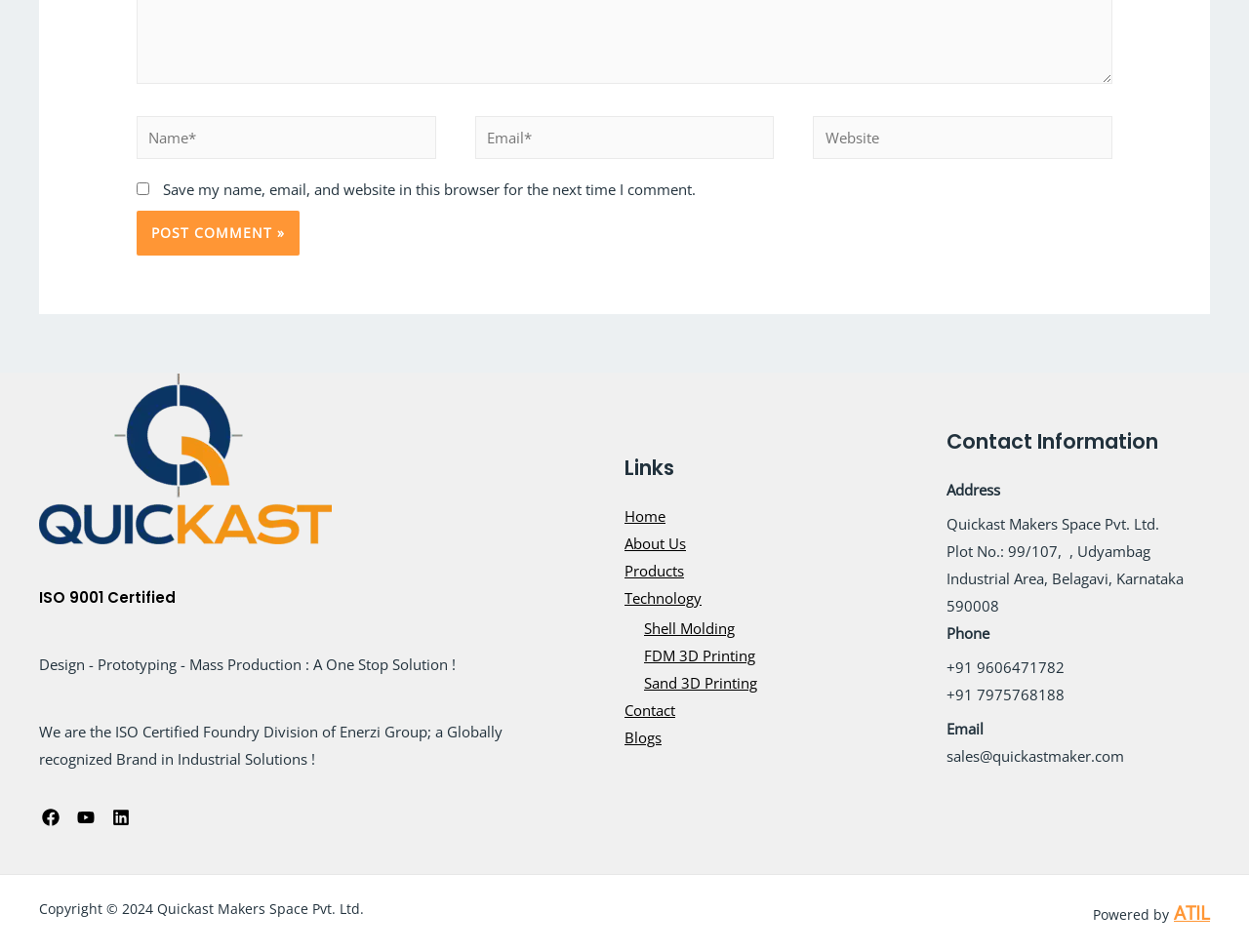What is the company's phone number?
Craft a detailed and extensive response to the question.

The company's contact information is located in the footer section of the webpage, and the phone number is listed as '+91 9606471782'.